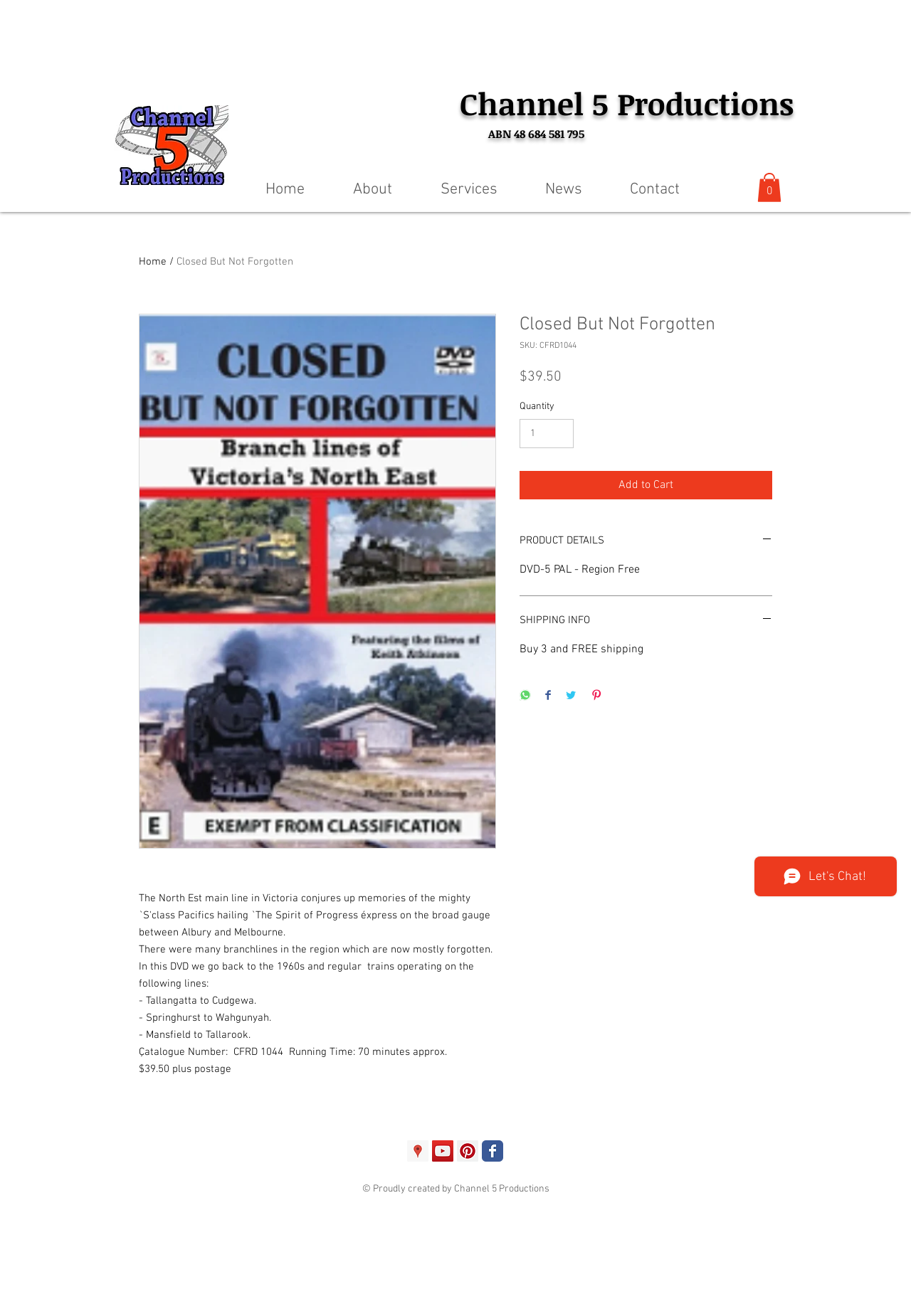Find the bounding box coordinates of the clickable area required to complete the following action: "Add to cart".

[0.57, 0.358, 0.848, 0.379]